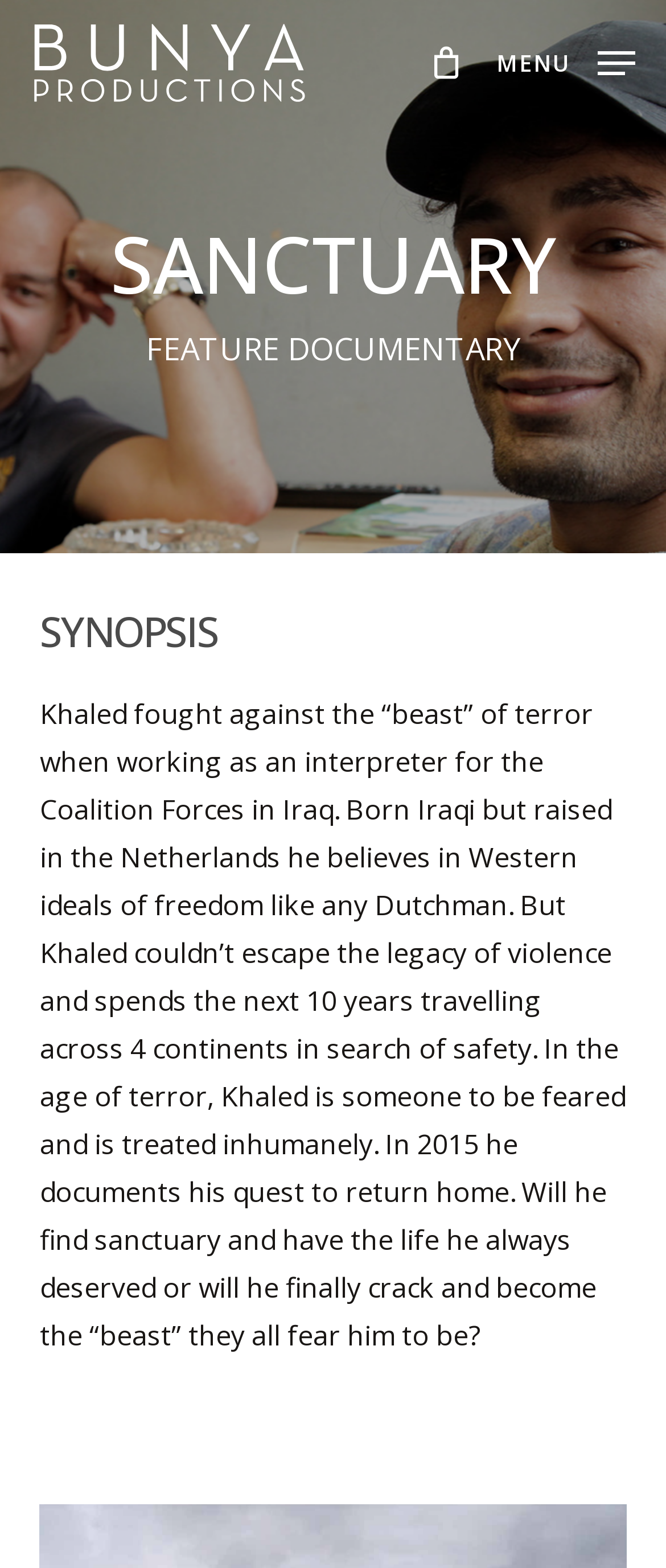Identify the bounding box coordinates for the UI element described as: "alt="Bunya Productions"".

[0.046, 0.013, 0.46, 0.068]